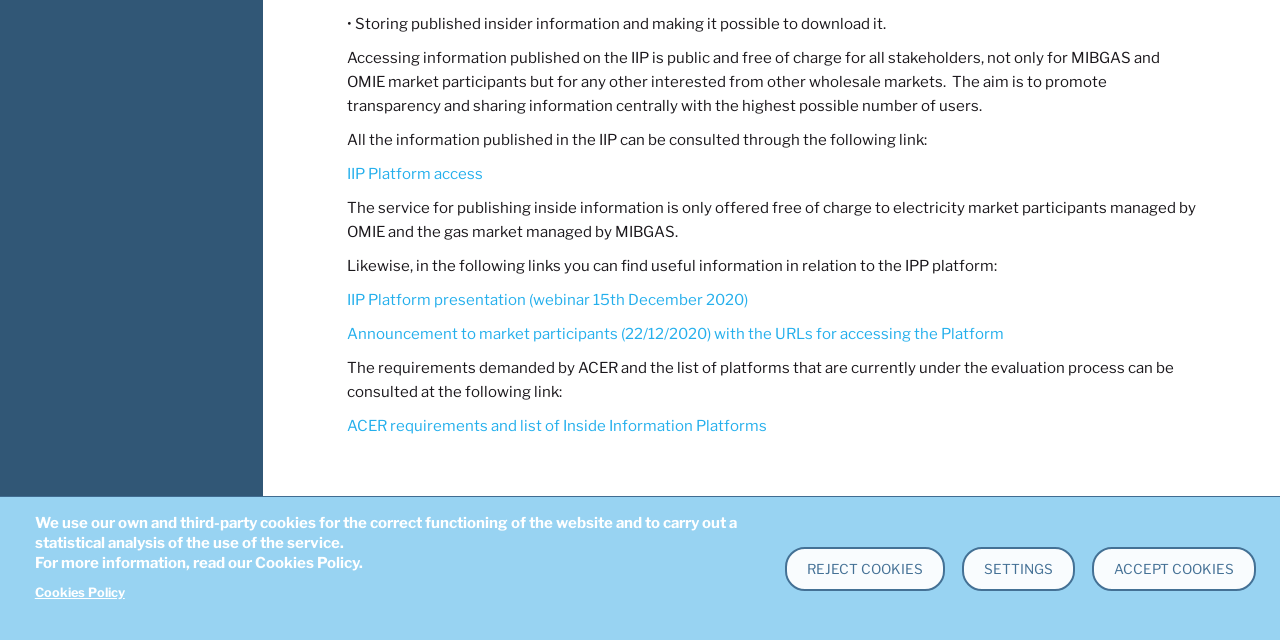Determine the bounding box coordinates of the UI element that matches the following description: "Web map". The coordinates should be four float numbers between 0 and 1 in the format [left, top, right, bottom].

[0.516, 0.924, 0.563, 0.98]